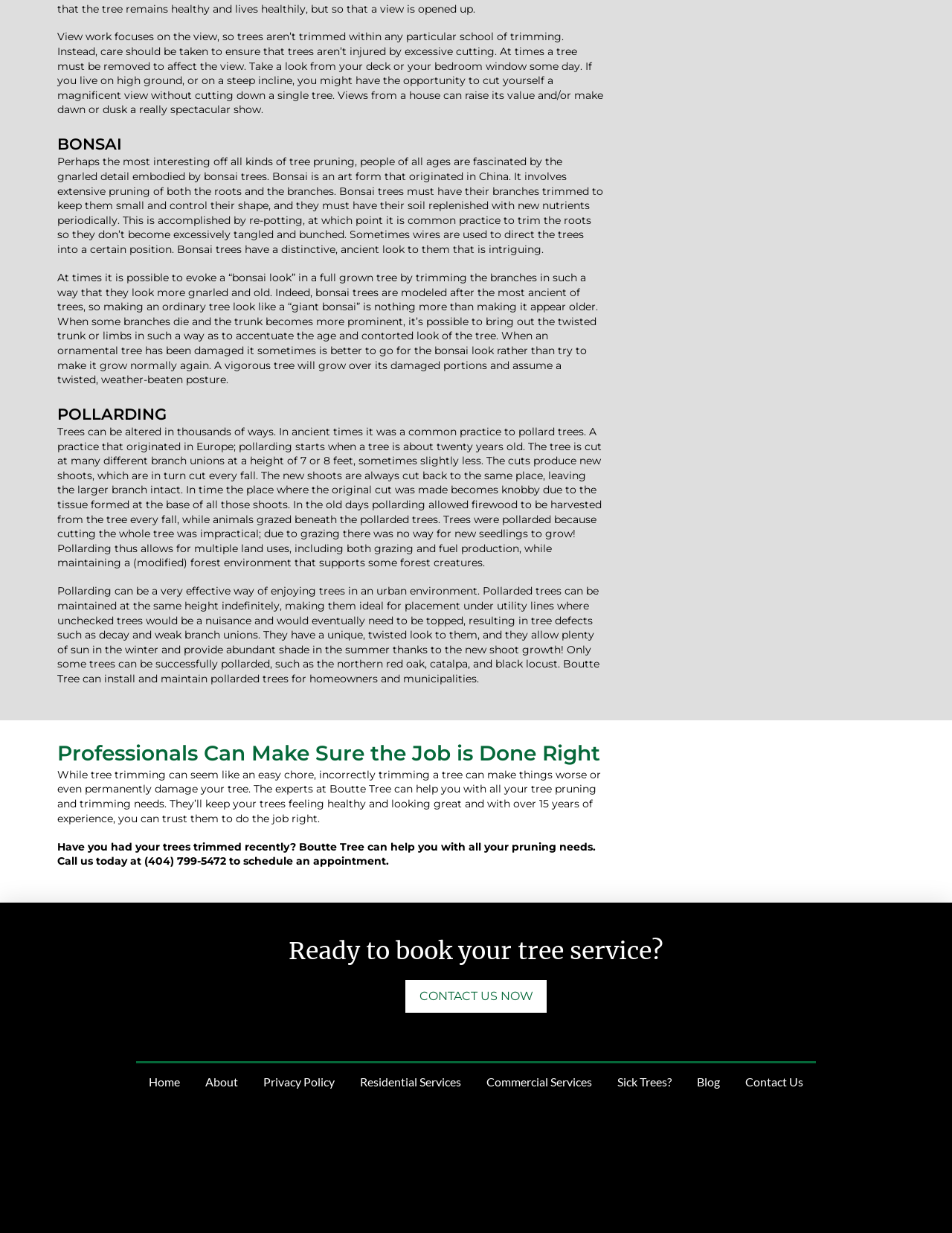Please determine the bounding box coordinates of the area that needs to be clicked to complete this task: 'Click the 'Residential Services' link'. The coordinates must be four float numbers between 0 and 1, formatted as [left, top, right, bottom].

[0.365, 0.861, 0.498, 0.893]